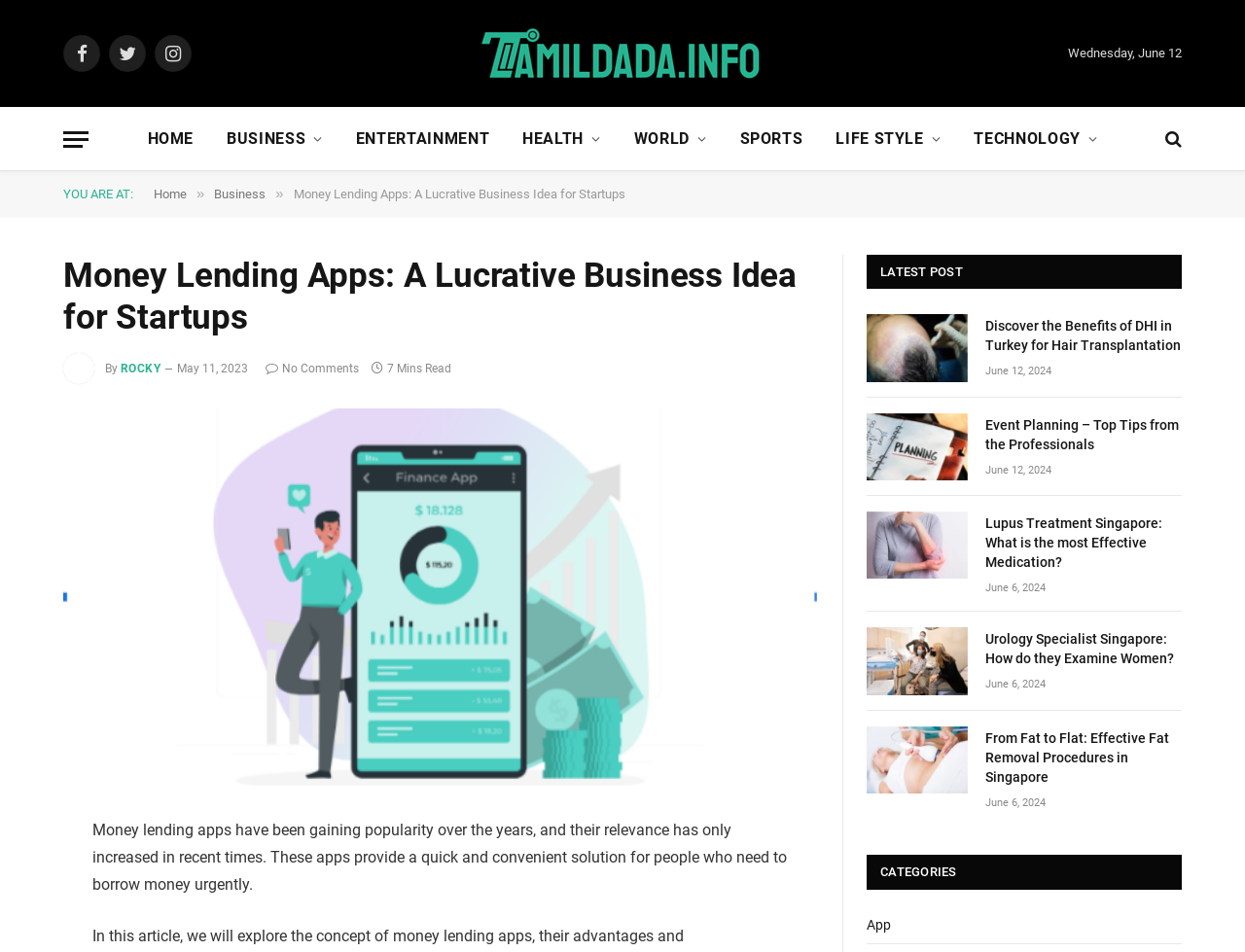Provide the bounding box coordinates for the area that should be clicked to complete the instruction: "View the 'LATEST POST'".

[0.707, 0.277, 0.773, 0.293]